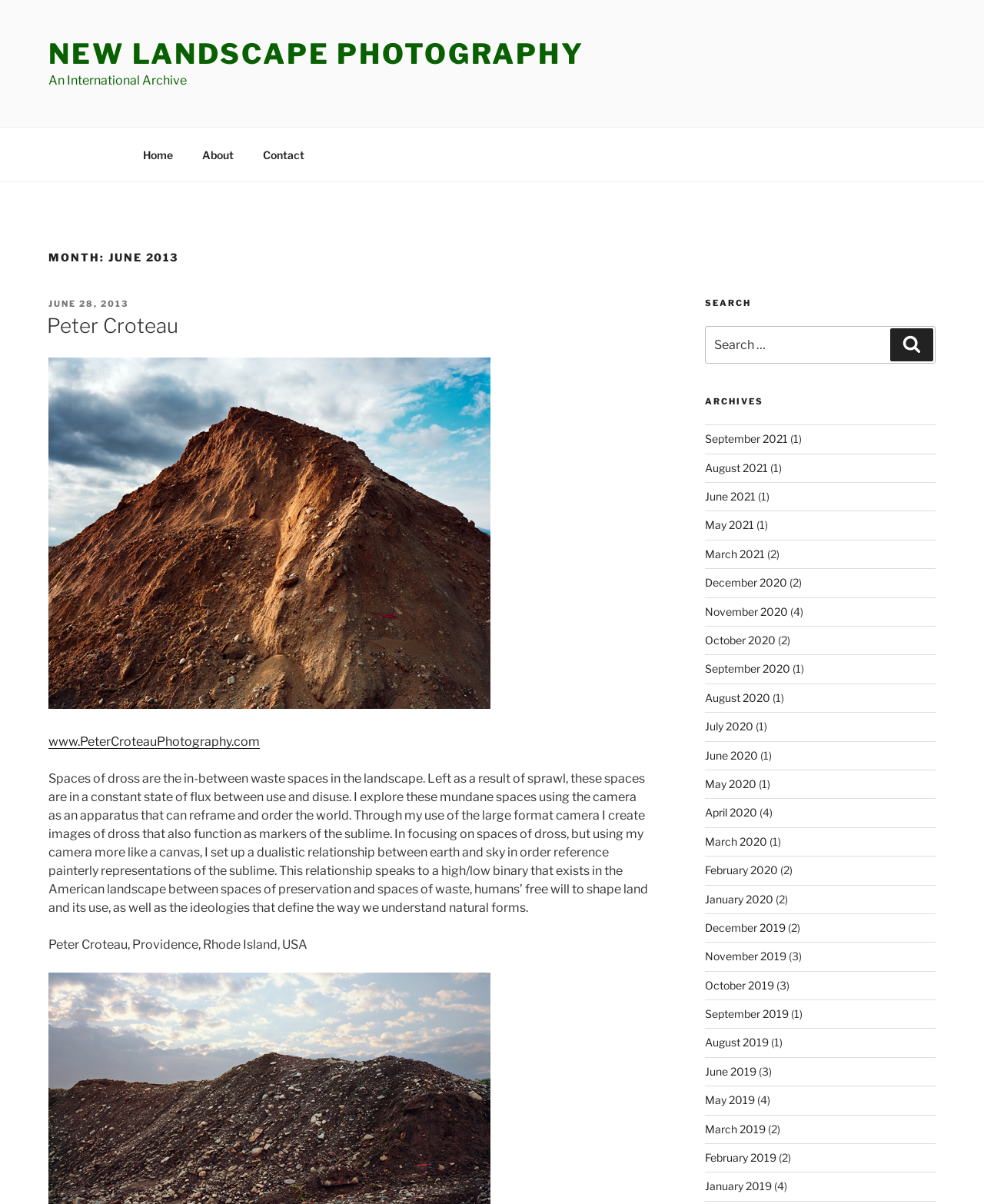Given the description "New Landscape Photography", determine the bounding box of the corresponding UI element.

[0.049, 0.031, 0.594, 0.059]